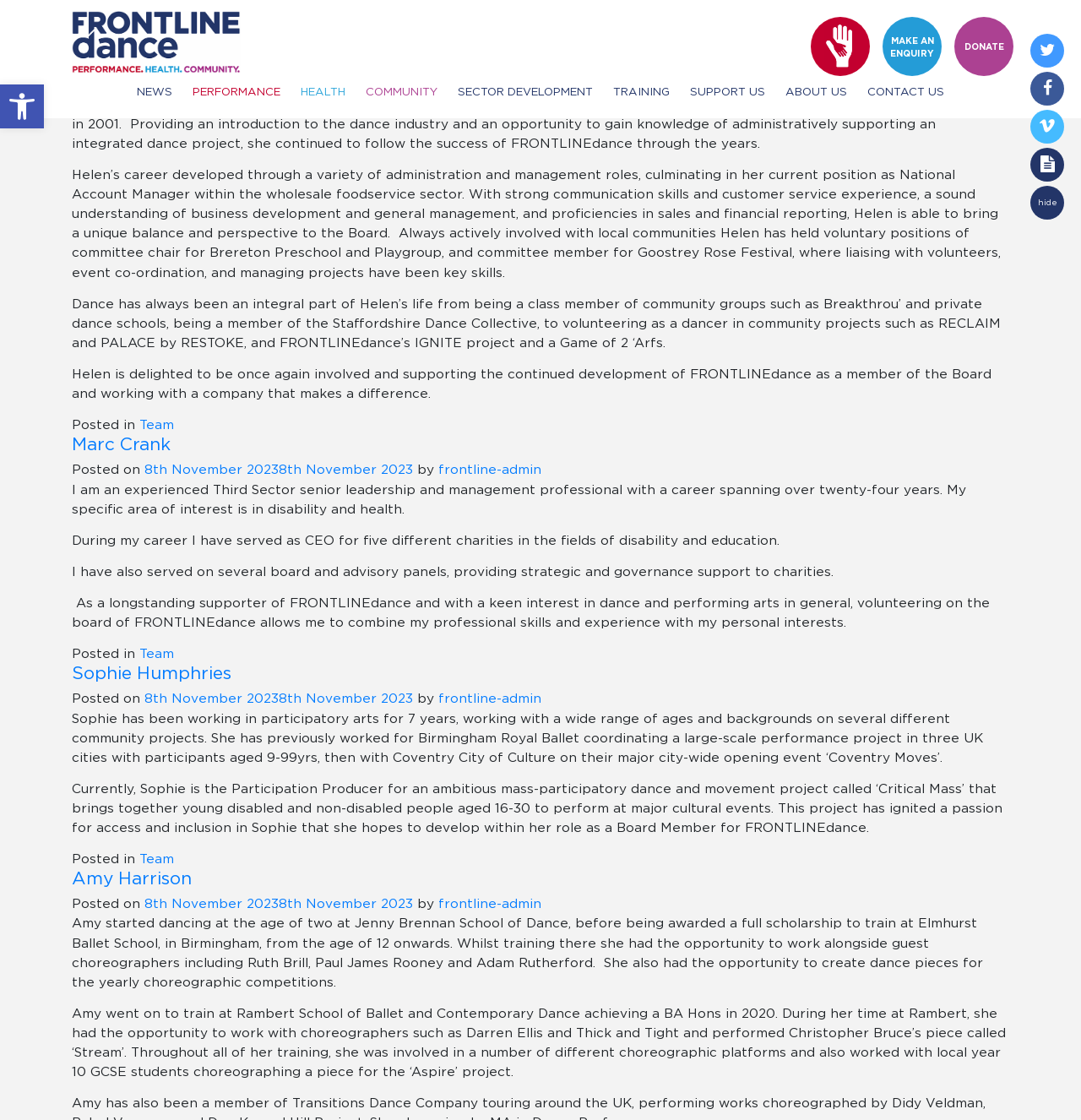What is the purpose of the links at the top of the webpage?
Refer to the image and provide a one-word or short phrase answer.

Navigation